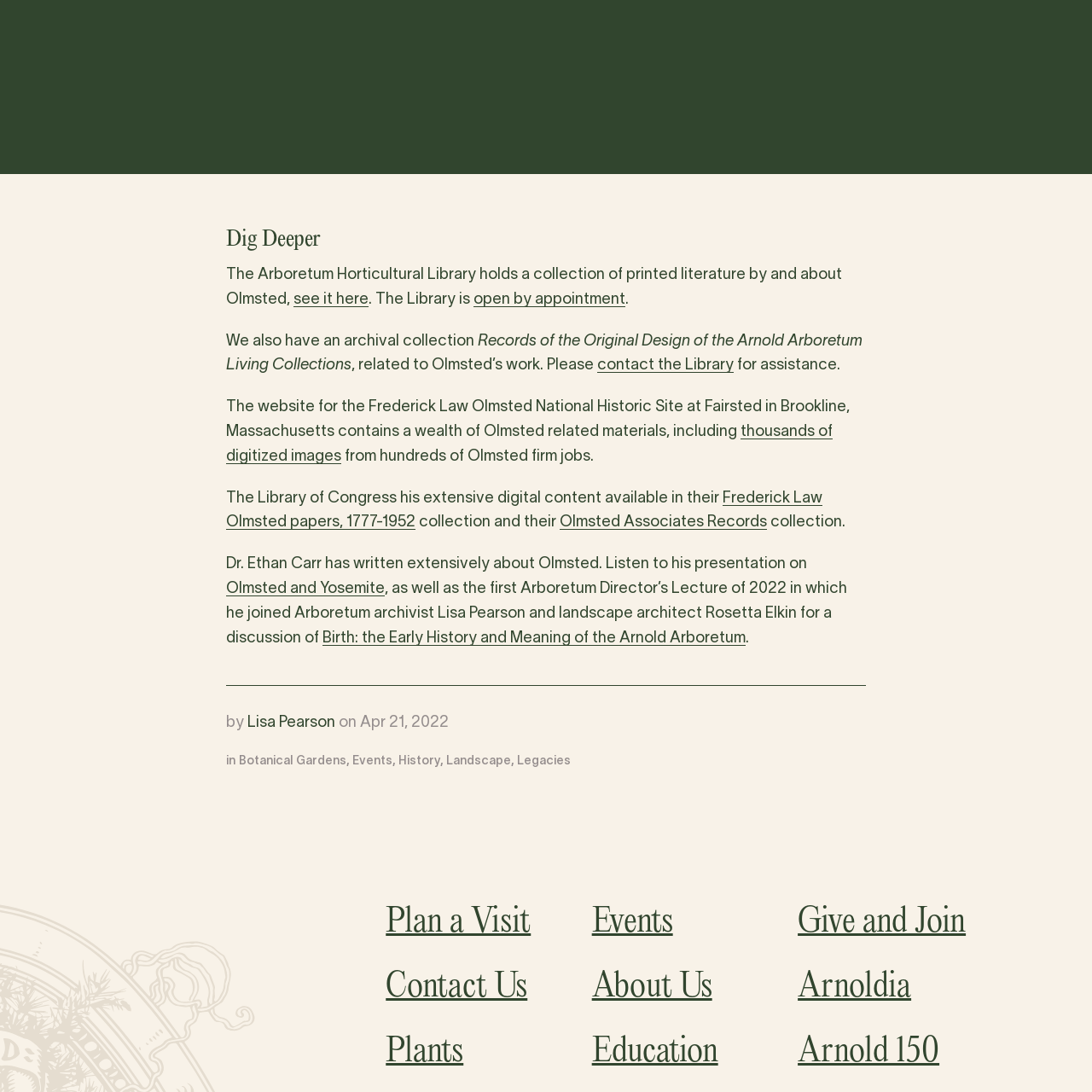Please pinpoint the bounding box coordinates for the region I should click to adhere to this instruction: "Explore the science behind gut health".

None